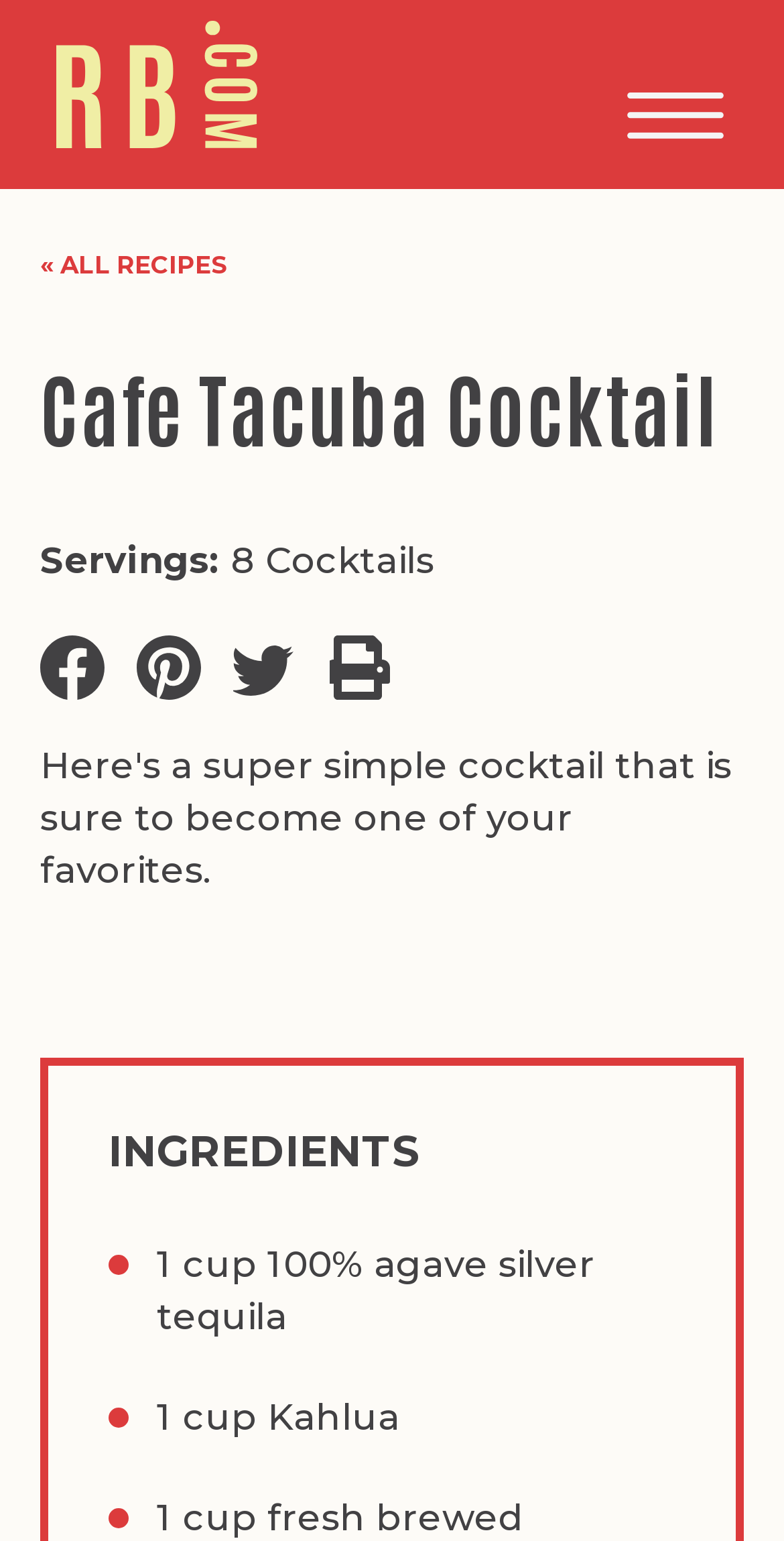Write a detailed summary of the webpage, including text, images, and layout.

This webpage is about a recipe for a Cafe Tacuba Cocktail created by Rick Bayless. At the top of the page, there is a small image and a link to the primary menu. Below that, there are several links to different sections of the website, including restaurants, recipes, shows, shop, and about.

The main content of the page is dedicated to the recipe, with a heading that reads "Cafe Tacuba Cocktail" and a subheading that indicates the serving size, which is 8 cocktails. There are also social media links and a print button at the top right corner of the recipe section.

The recipe itself is divided into two sections: ingredients and instructions. The ingredients section lists the required items, including 100% agave silver tequila and Kahlua, with their respective quantities. The instructions section is not explicitly mentioned, but it is likely to be present below the ingredients section.

On the right-hand side of the page, there is a long list of links to various recipes, shows, and other content related to Rick Bayless and his restaurants. These links are organized into categories, such as recipes, shows, and shop.